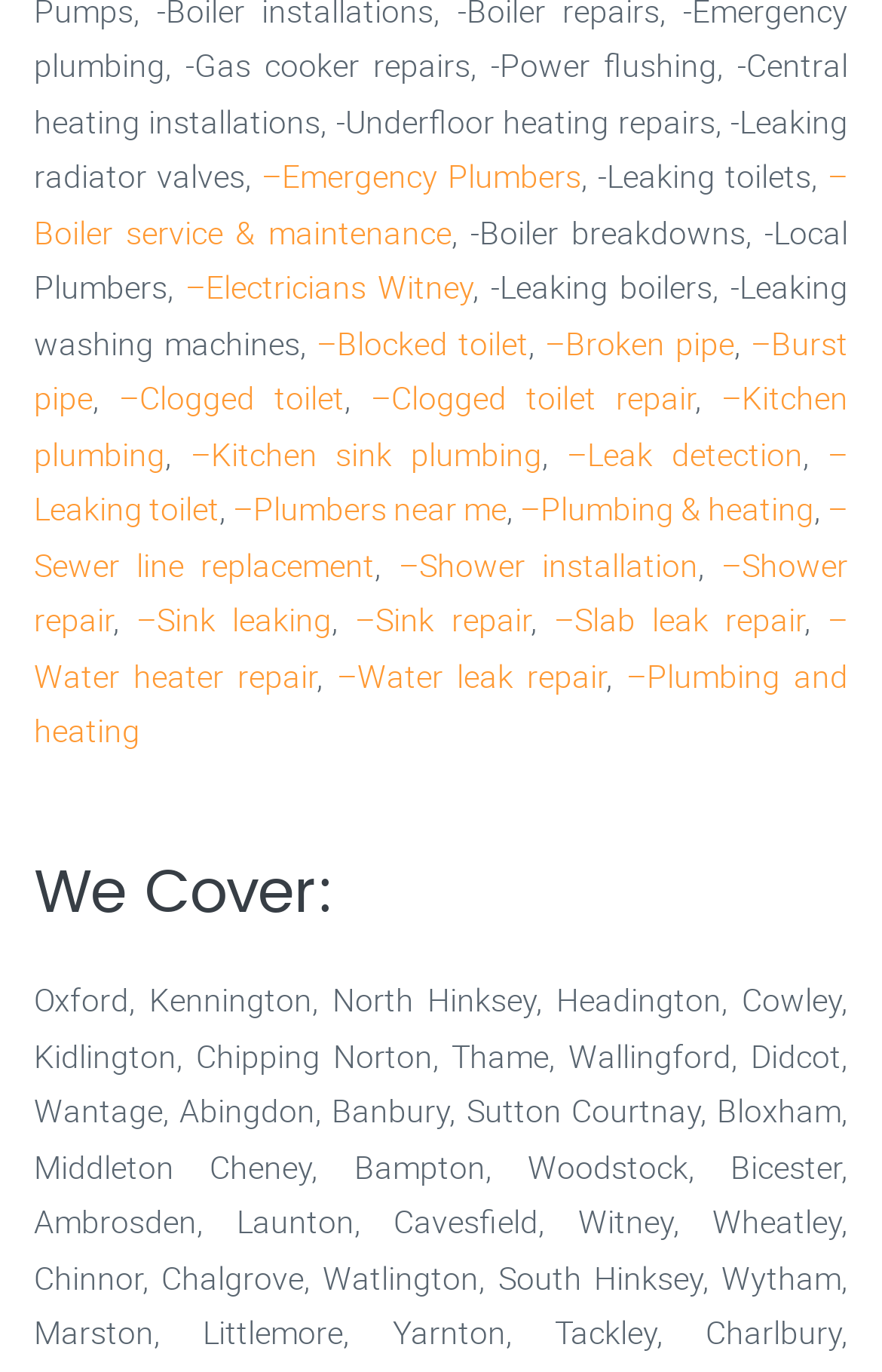Identify the bounding box coordinates of the clickable region to carry out the given instruction: "Click on Emergency Plumbers".

[0.297, 0.112, 0.659, 0.144]